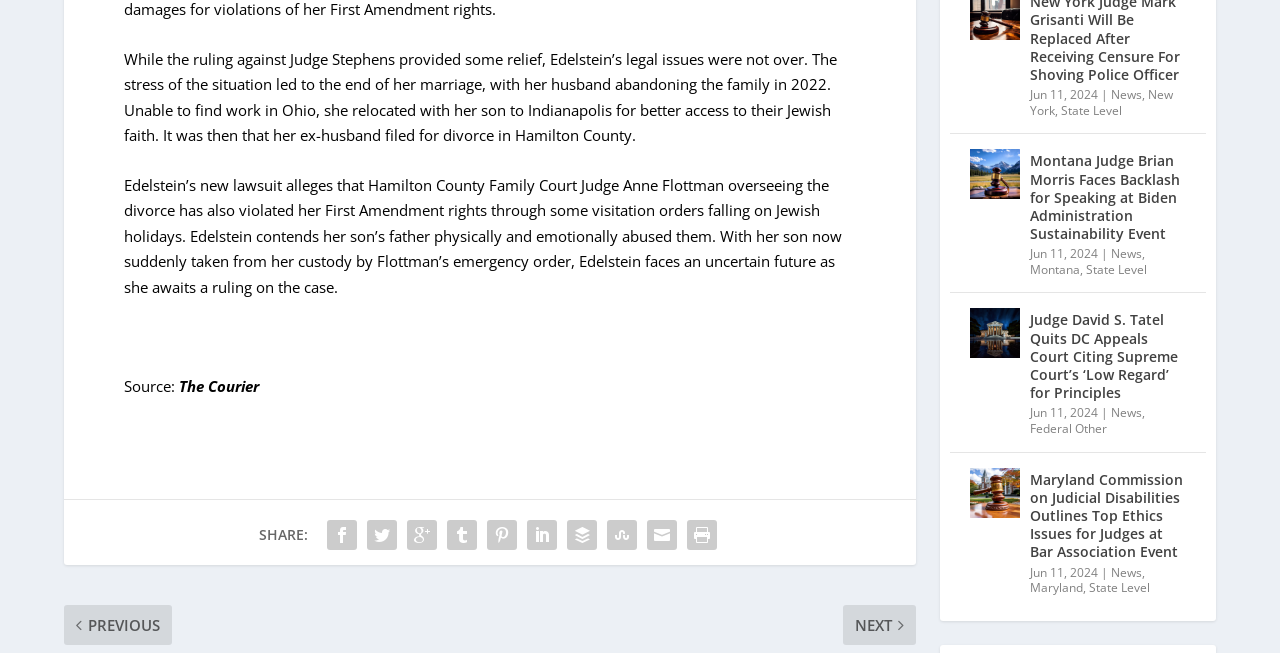Identify the bounding box coordinates for the region of the element that should be clicked to carry out the instruction: "Visit the homepage of The Courier". The bounding box coordinates should be four float numbers between 0 and 1, i.e., [left, top, right, bottom].

[0.14, 0.554, 0.202, 0.585]